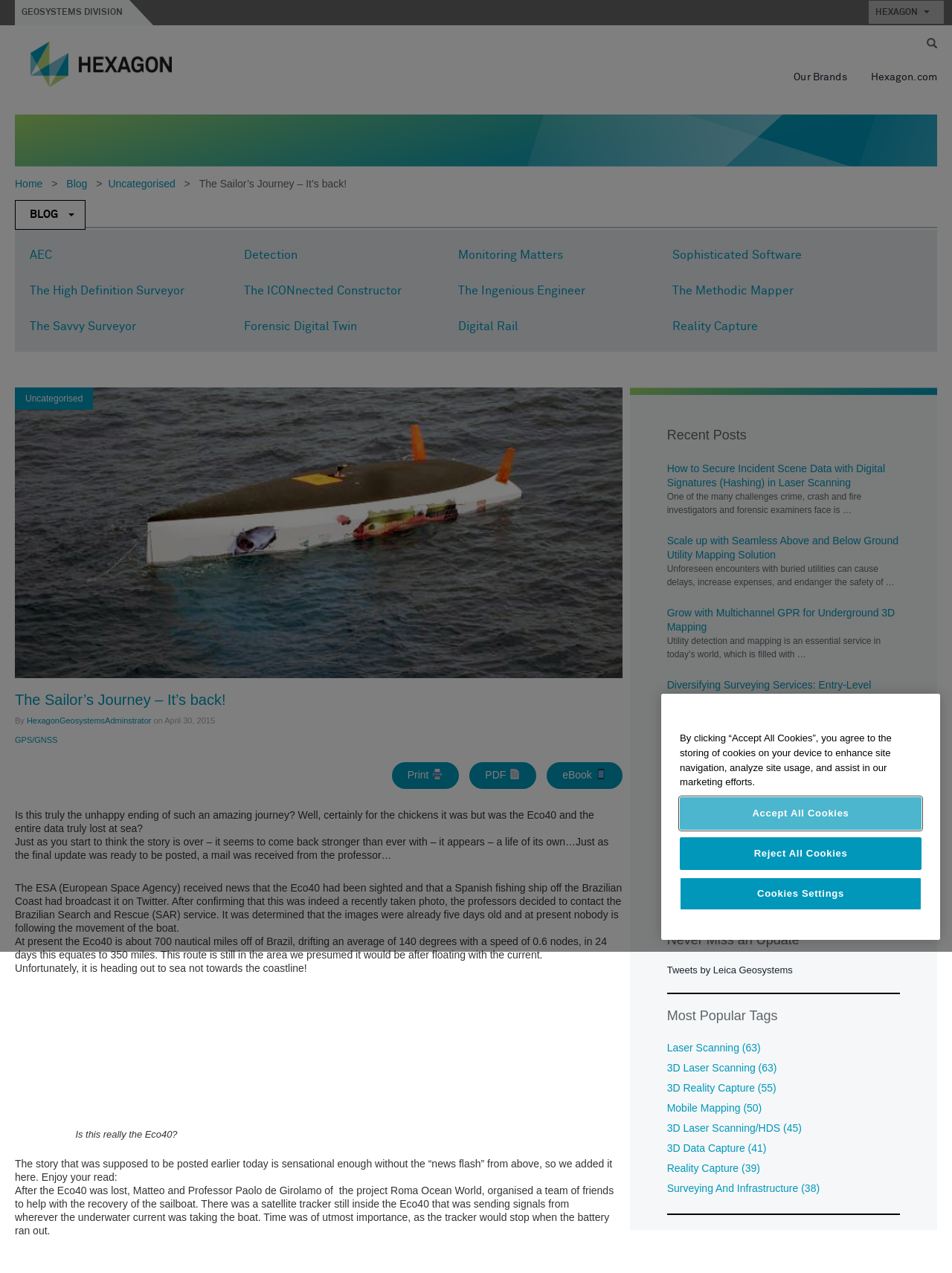Can you find and provide the title of the webpage?

The Sailor’s Journey – It’s back!